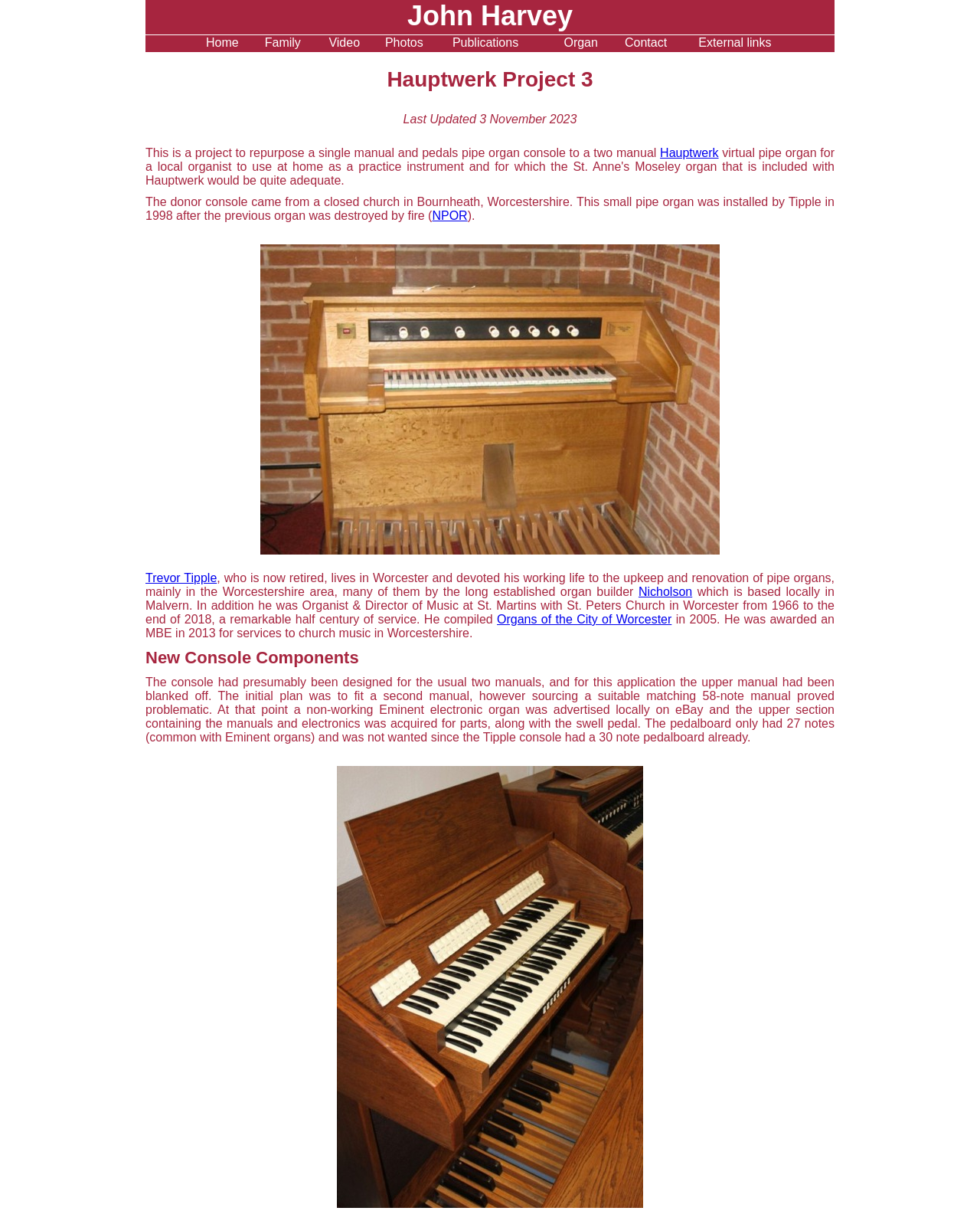Respond to the following query with just one word or a short phrase: 
What is the name of the church where Trevor Tipple was Organist & Director of Music?

St. Martins with St. Peters Church